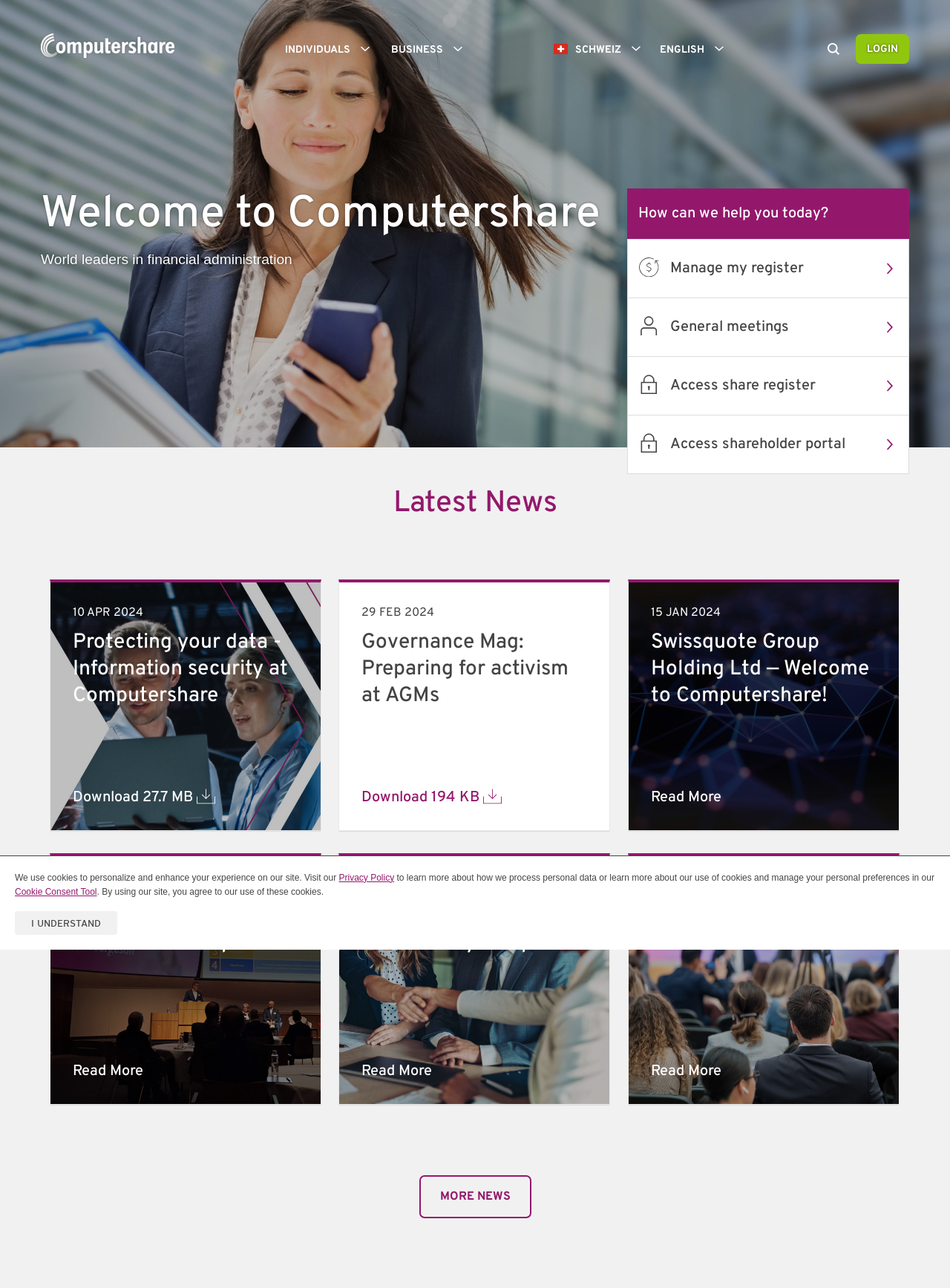What language options are available on the website?
Using the information from the image, give a concise answer in one word or a short phrase.

Schweiz and English